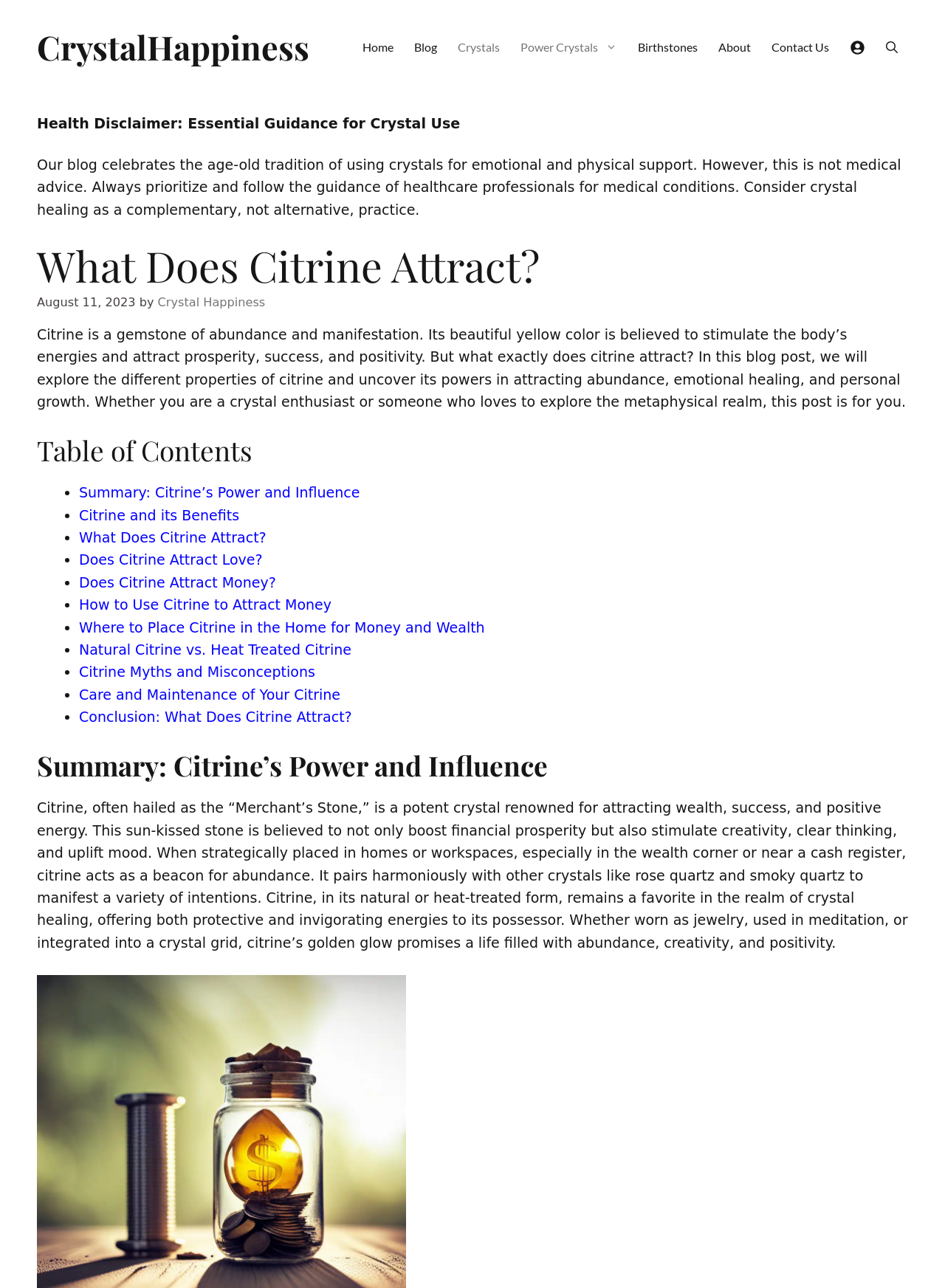Find the bounding box coordinates for the element that must be clicked to complete the instruction: "Read the 'What Does Citrine Attract?' article". The coordinates should be four float numbers between 0 and 1, indicated as [left, top, right, bottom].

[0.039, 0.188, 0.961, 0.224]